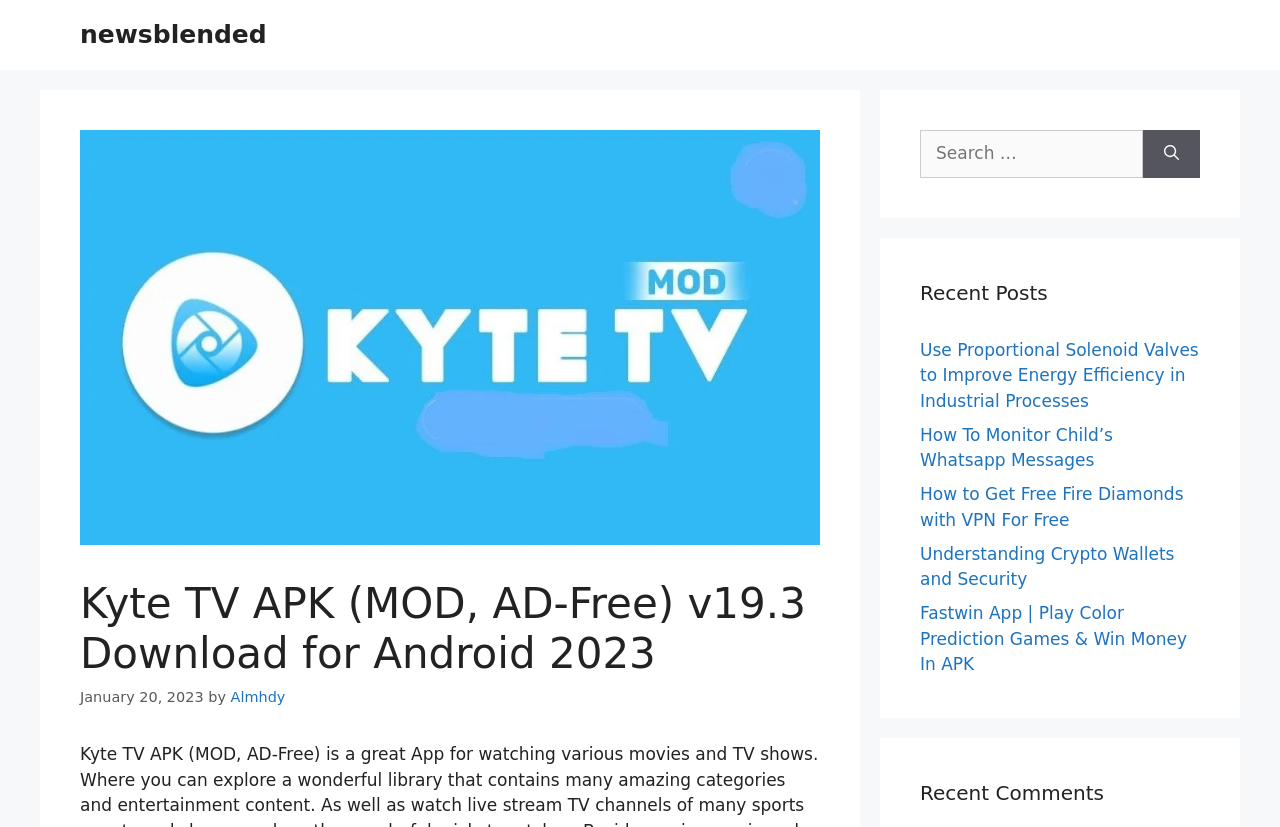What type of content is listed under 'Recent Posts'? Refer to the image and provide a one-word or short phrase answer.

Article titles